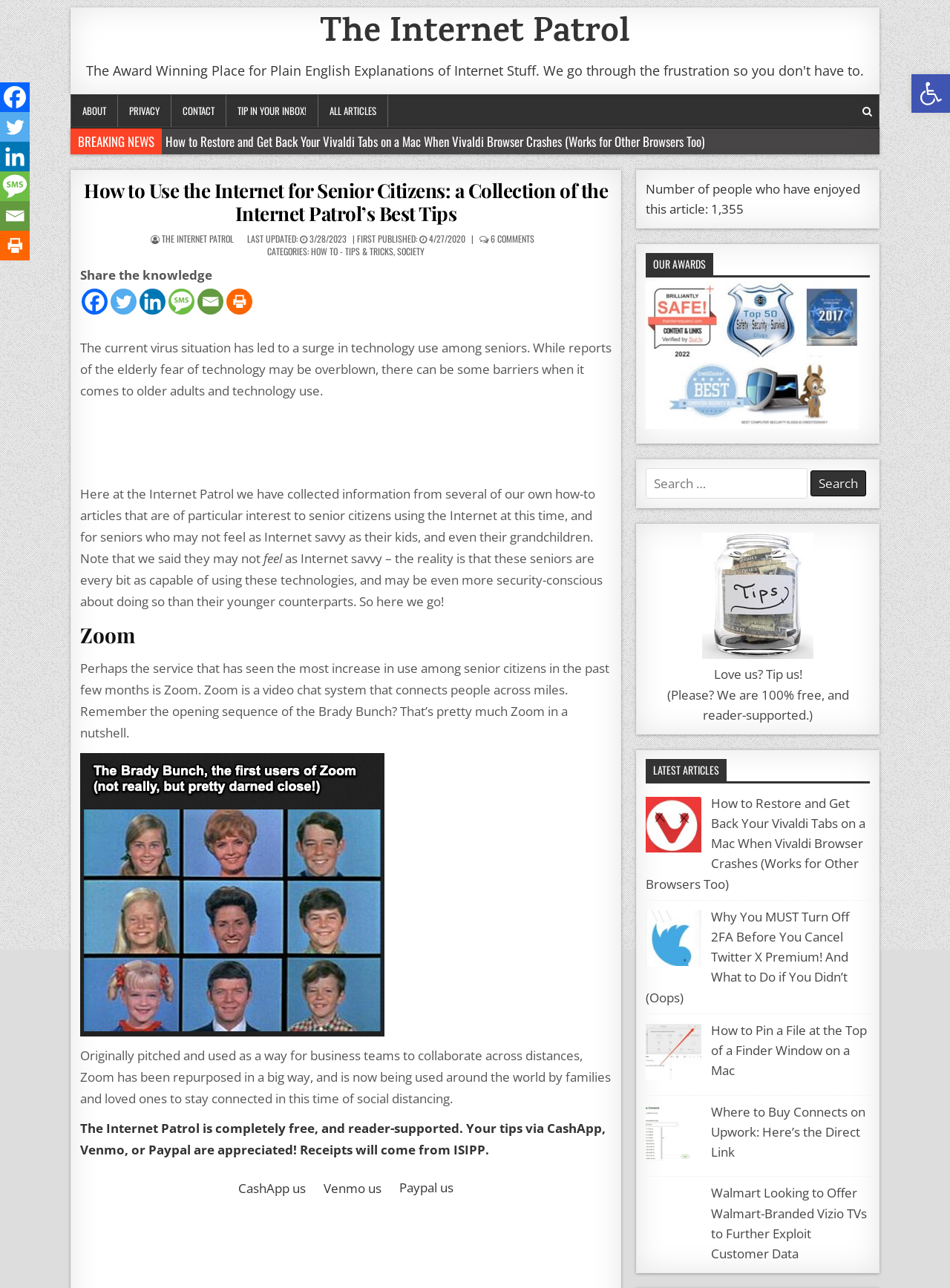Please identify the bounding box coordinates of where to click in order to follow the instruction: "Click on the 'ABOUT' link".

[0.075, 0.073, 0.124, 0.098]